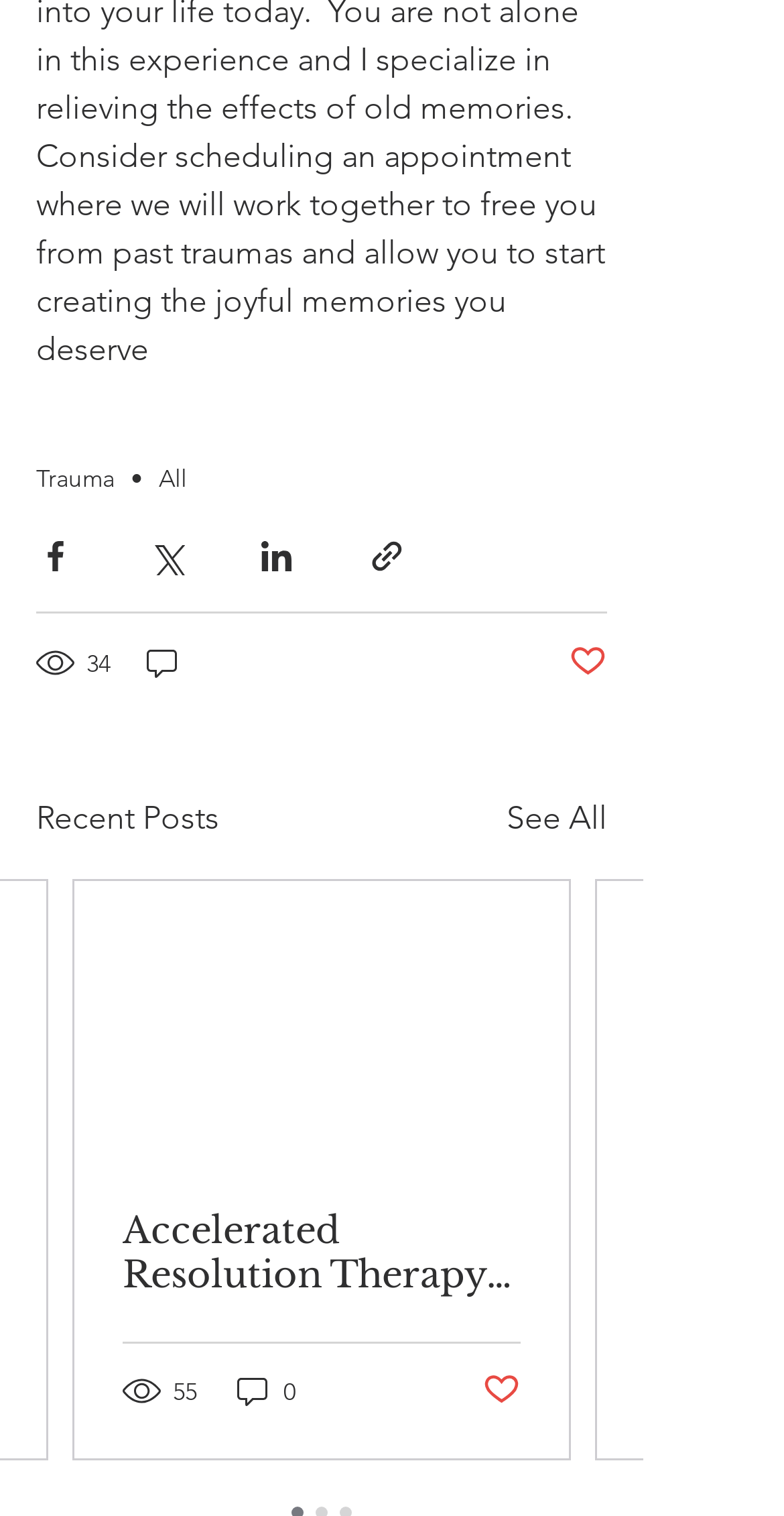Find the bounding box coordinates of the area that needs to be clicked in order to achieve the following instruction: "Click on the 'See All' button". The coordinates should be specified as four float numbers between 0 and 1, i.e., [left, top, right, bottom].

[0.646, 0.525, 0.774, 0.556]